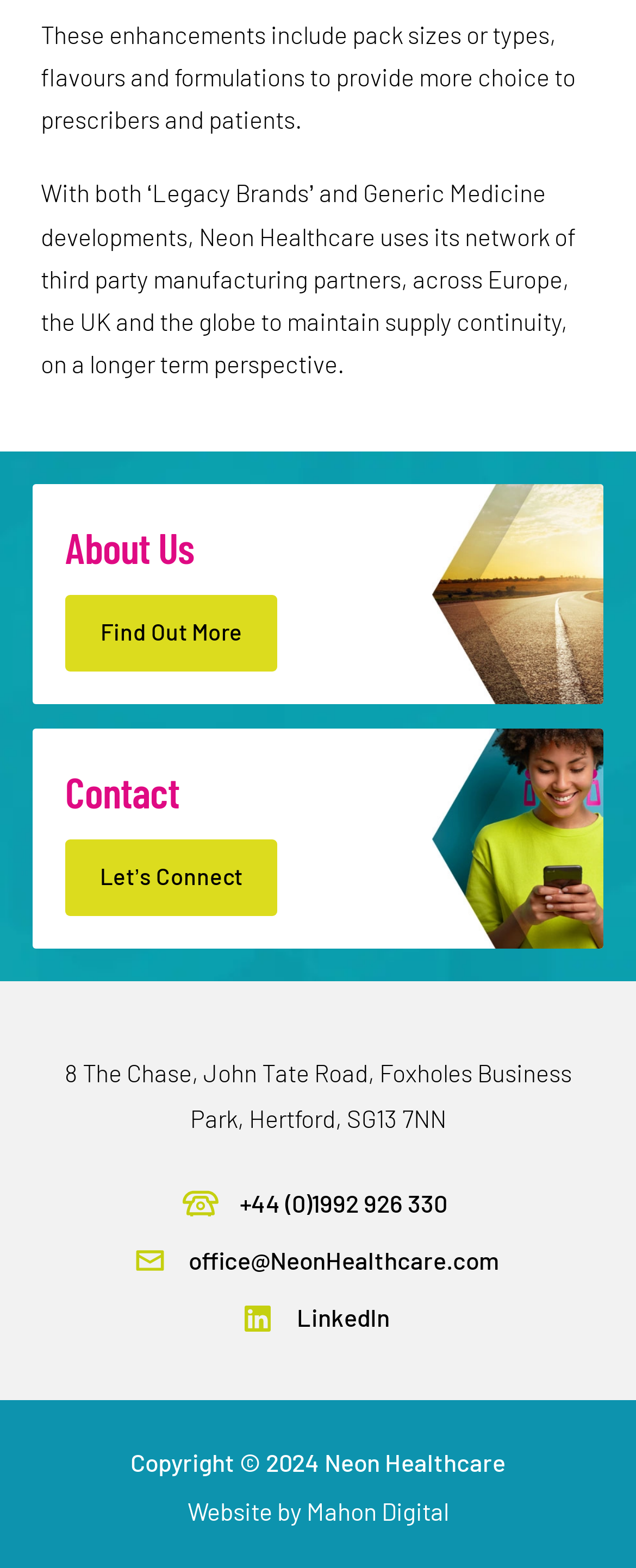Using the element description: "Find Out More", determine the bounding box coordinates. The coordinates should be in the format [left, top, right, bottom], with values between 0 and 1.

[0.103, 0.38, 0.436, 0.428]